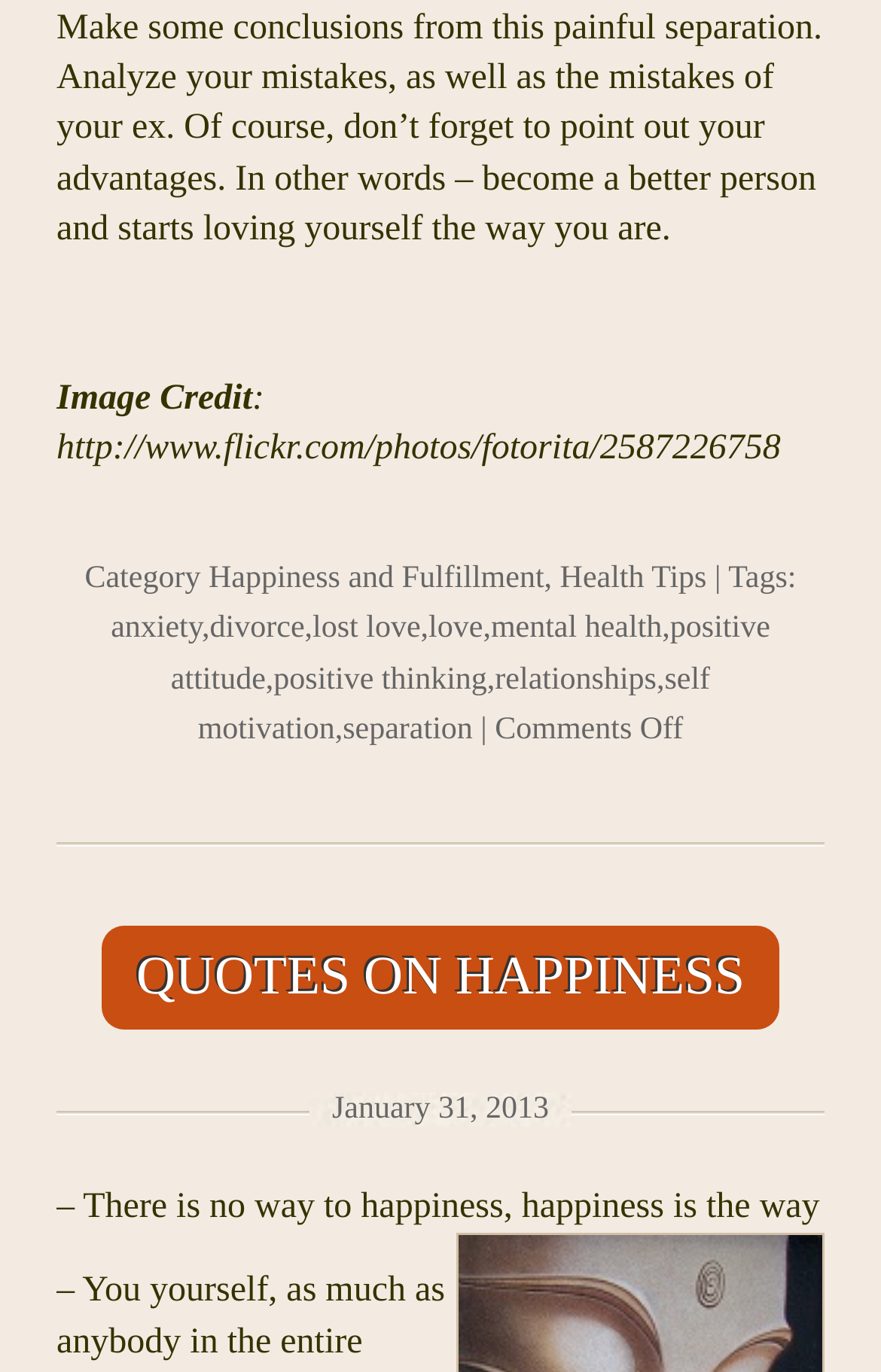Please reply with a single word or brief phrase to the question: 
What is the topic of the quote mentioned in the article?

Happiness